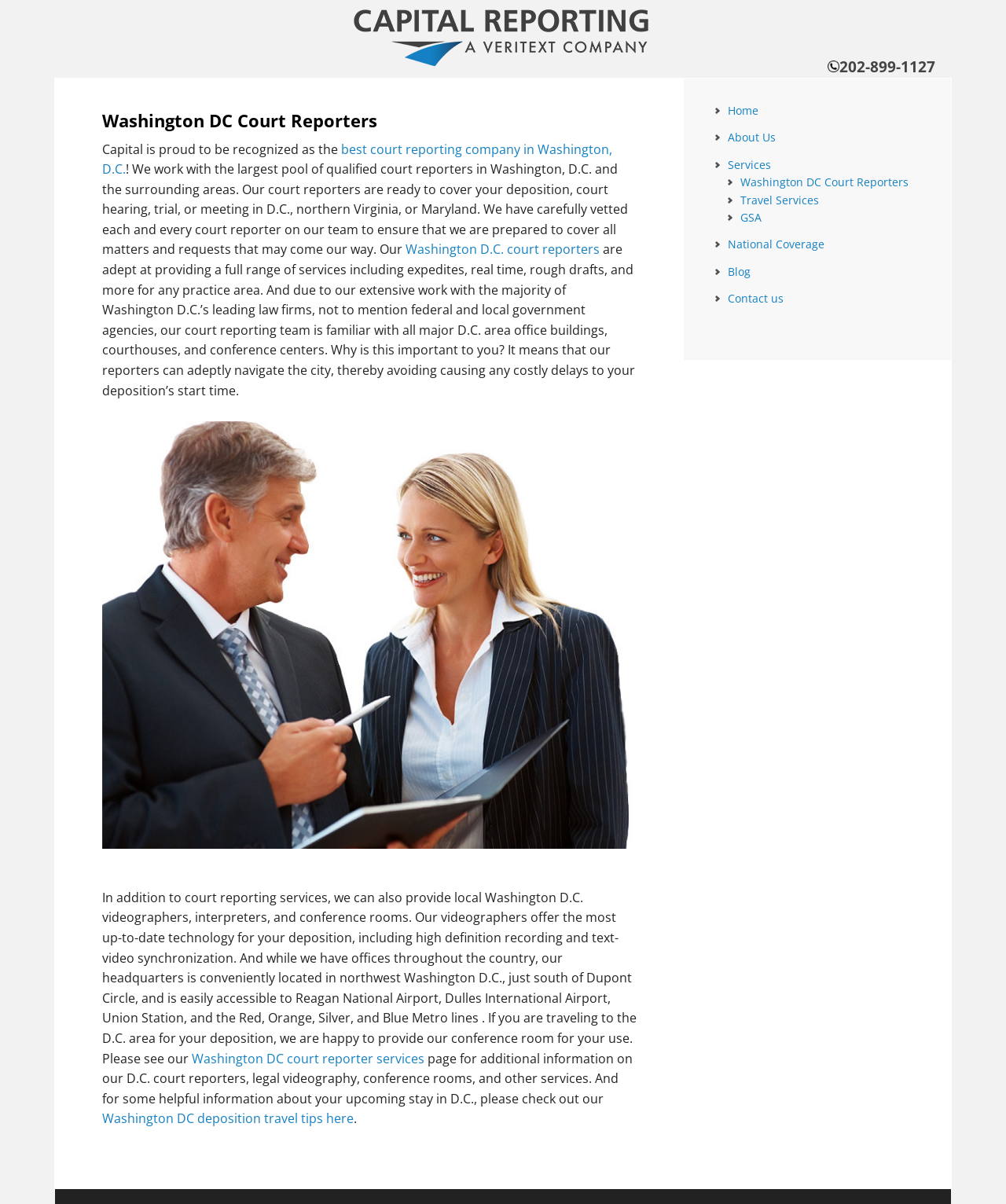Please indicate the bounding box coordinates for the clickable area to complete the following task: "Read Washington DC deposition travel tips". The coordinates should be specified as four float numbers between 0 and 1, i.e., [left, top, right, bottom].

[0.102, 0.922, 0.352, 0.936]